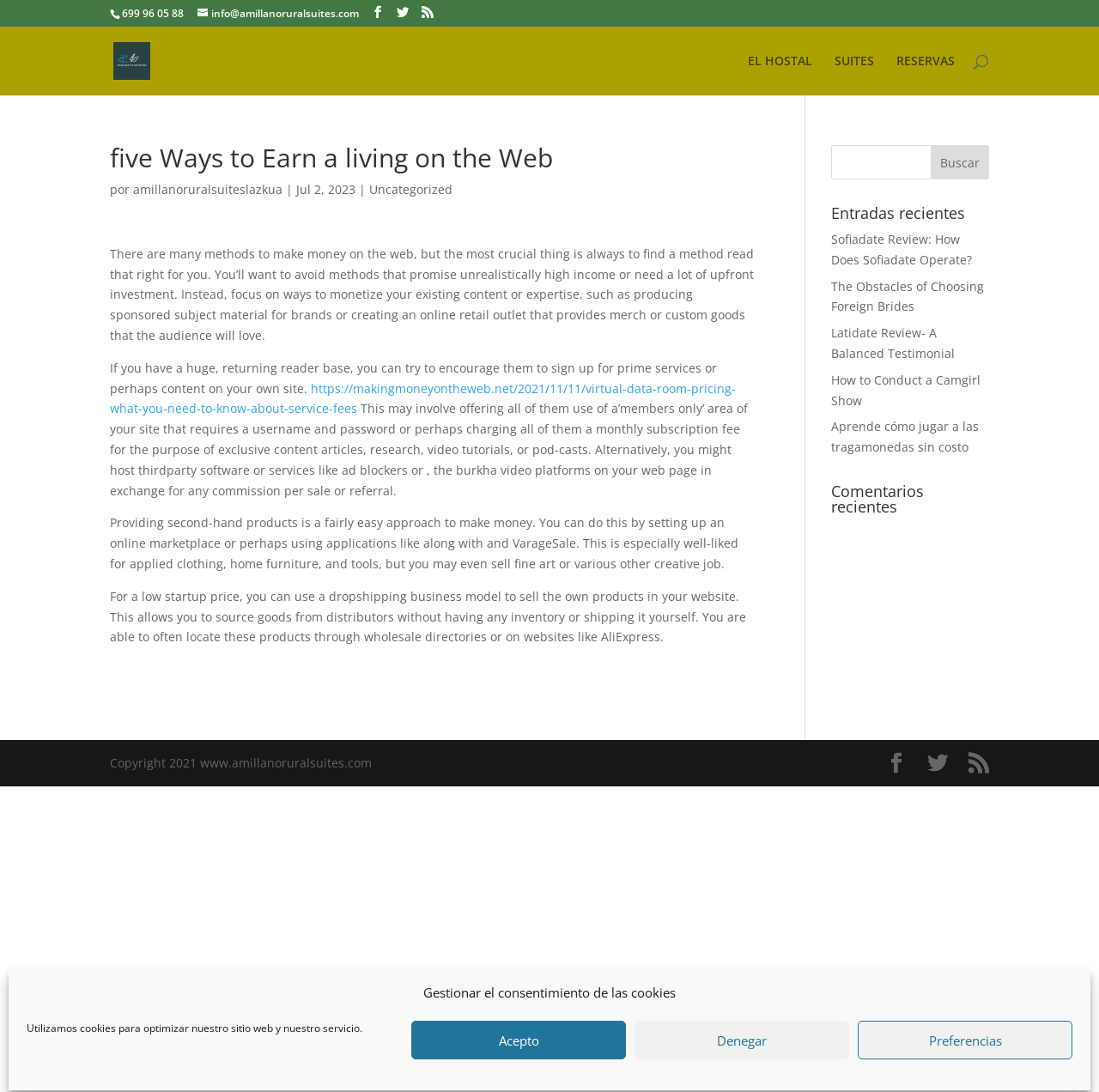Kindly determine the bounding box coordinates of the area that needs to be clicked to fulfill this instruction: "Click on EL HOSTAL".

[0.68, 0.05, 0.739, 0.087]